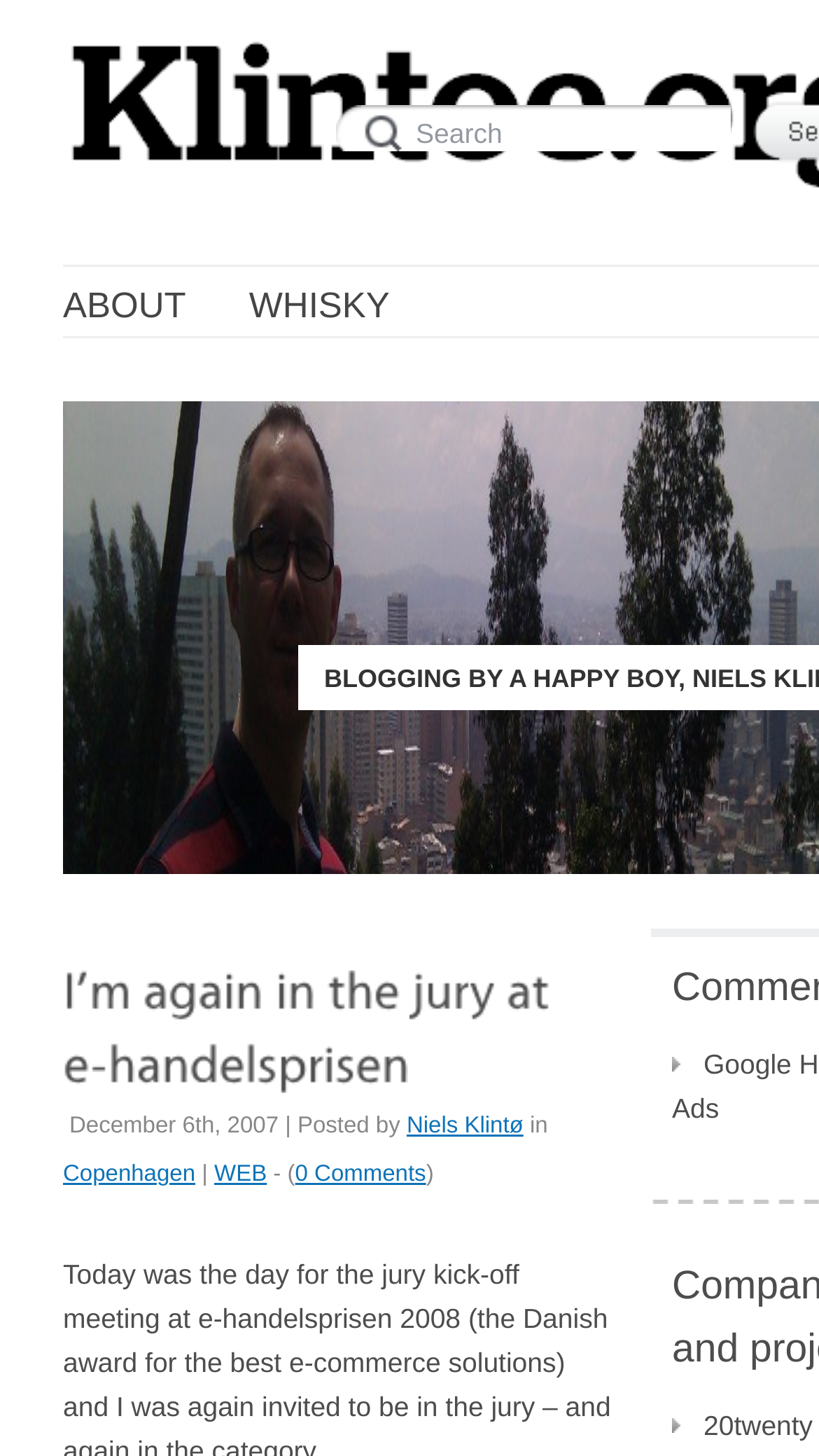Predict the bounding box of the UI element that fits this description: "20twenty".

[0.821, 0.962, 0.992, 0.996]